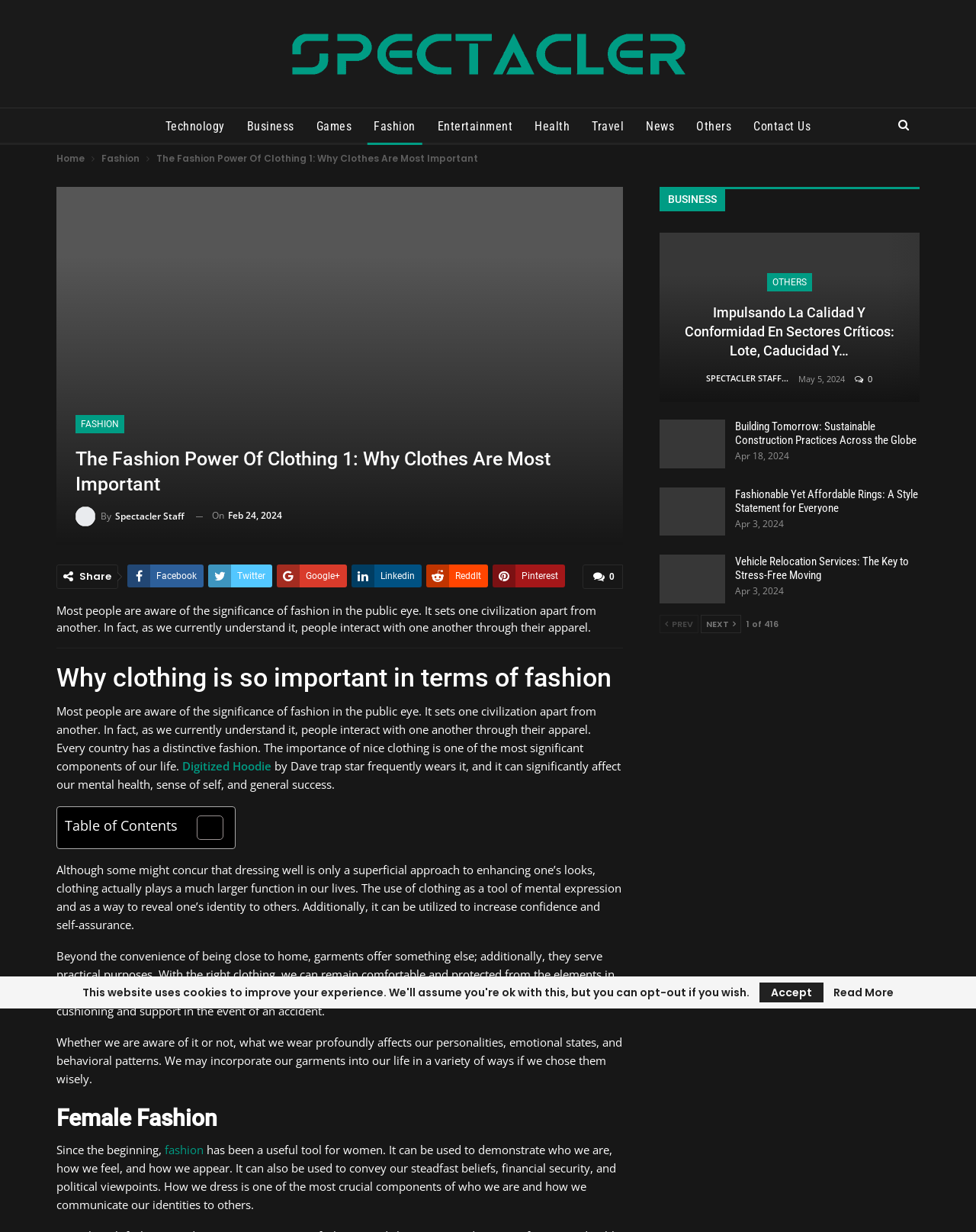How many social media sharing options are available?
Please elaborate on the answer to the question with detailed information.

There are 6 social media sharing options available: Facebook, Twitter, Google+, LinkedIn, Reddit, and Pinterest, which allow readers to share the article with others.